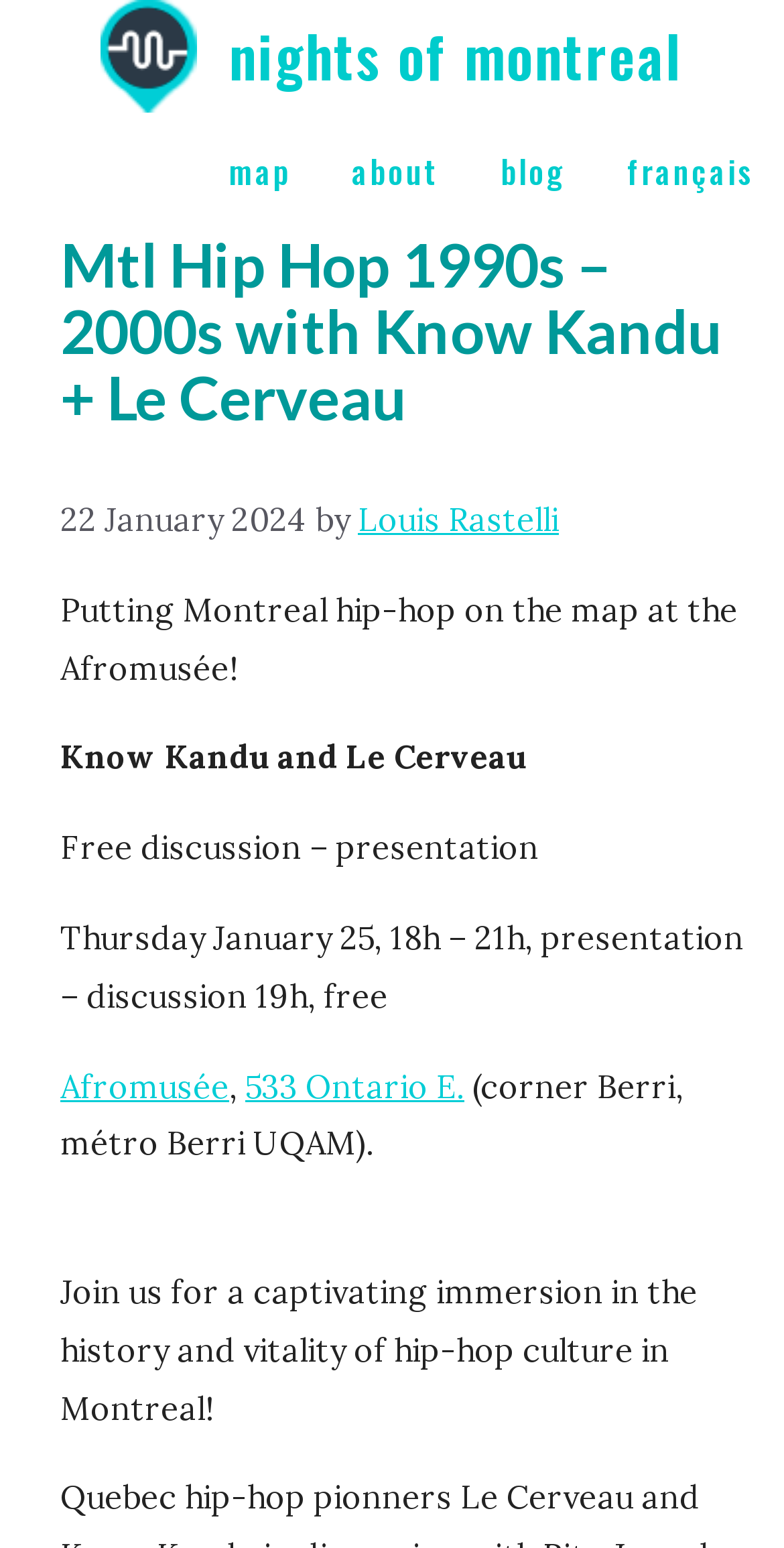What is the event about?
Ensure your answer is thorough and detailed.

Based on the webpage content, the event is about Montreal hip-hop, specifically the history and vitality of hip-hop culture in Montreal, as mentioned in the text 'Join us for a captivating immersion in the history and vitality of hip-hop culture in Montreal!'.